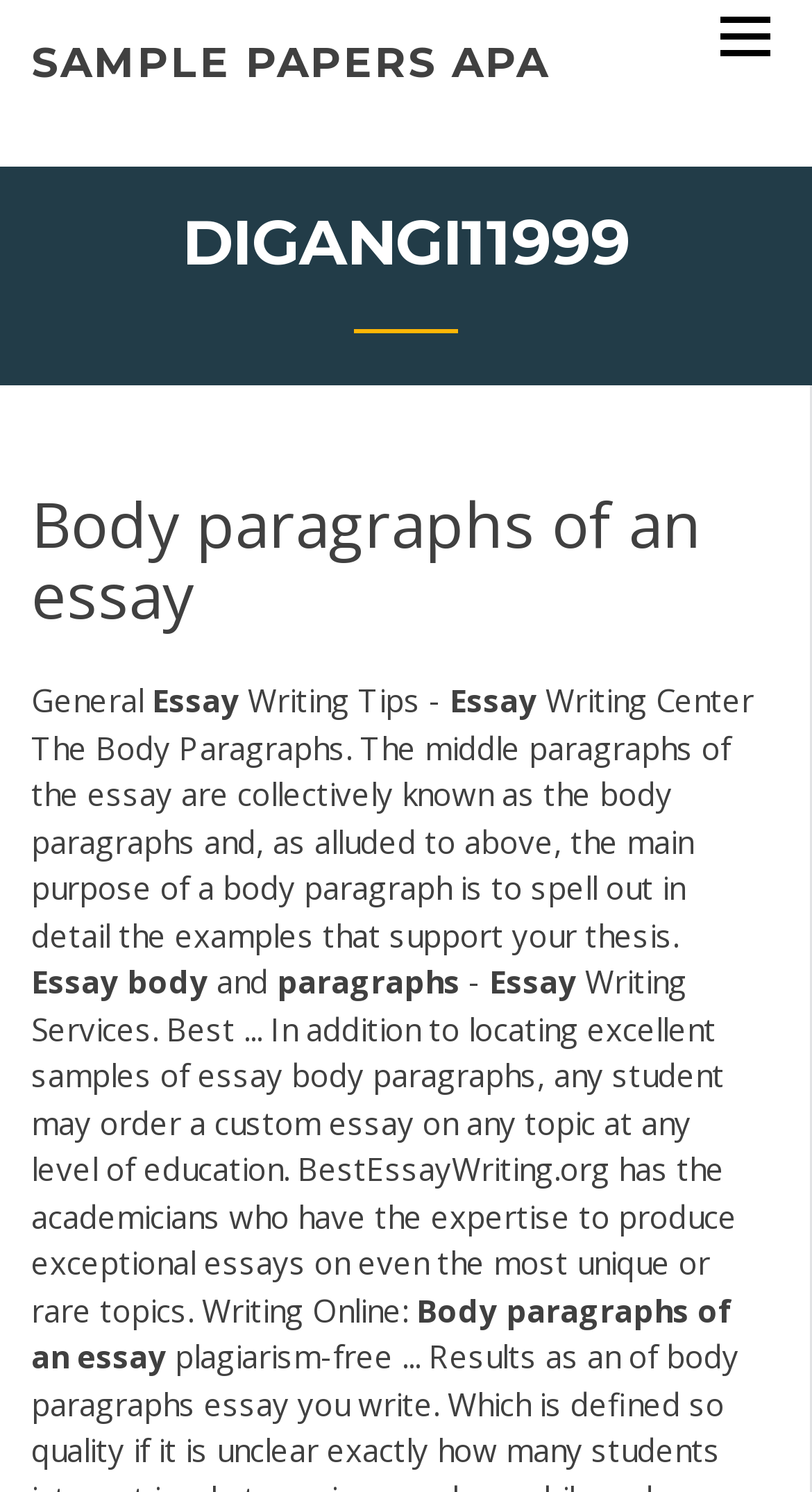What is the main purpose of a body paragraph? Please answer the question using a single word or phrase based on the image.

to spell out examples